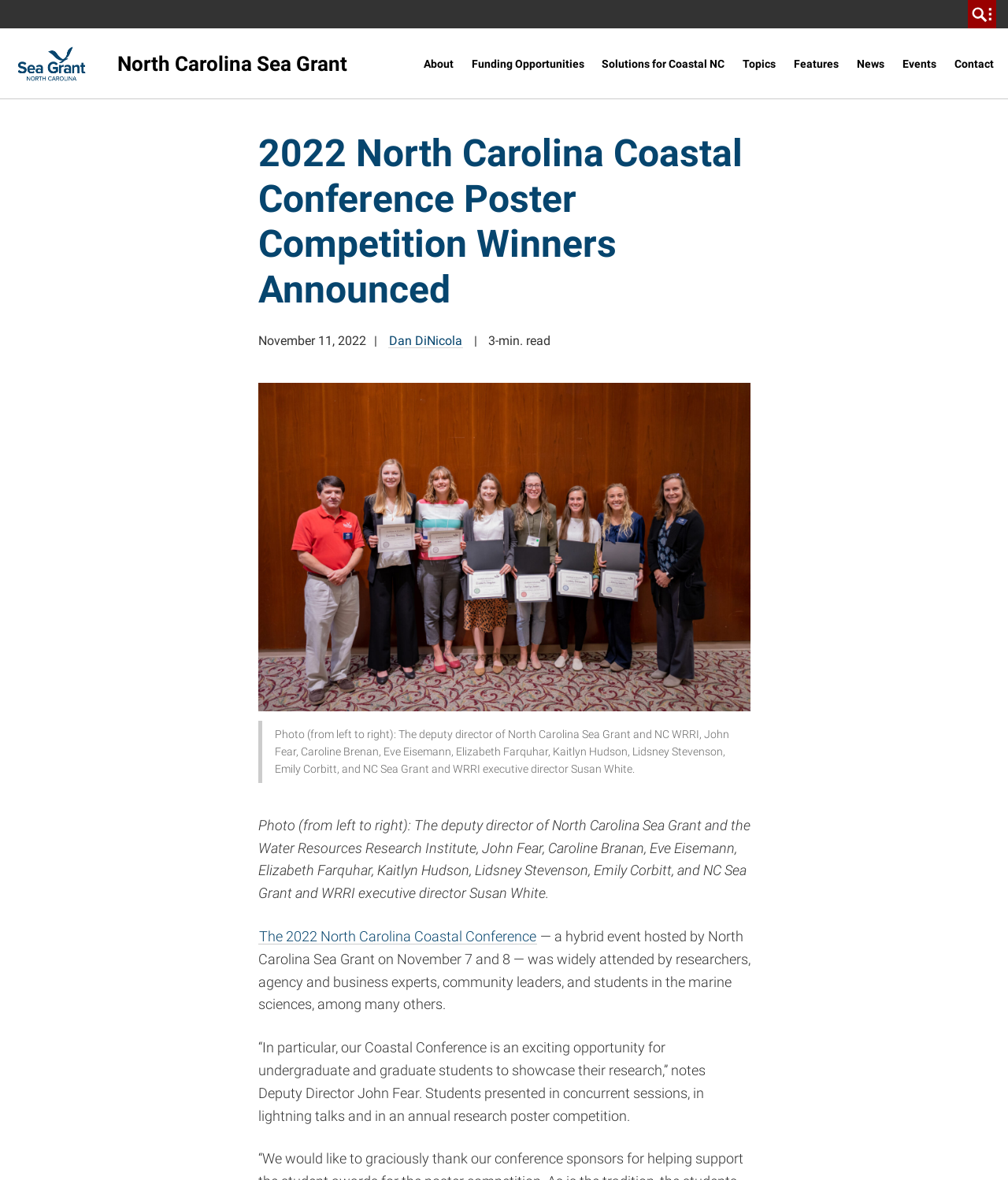Please answer the following query using a single word or phrase: 
How many links are in the primary site navigation?

8